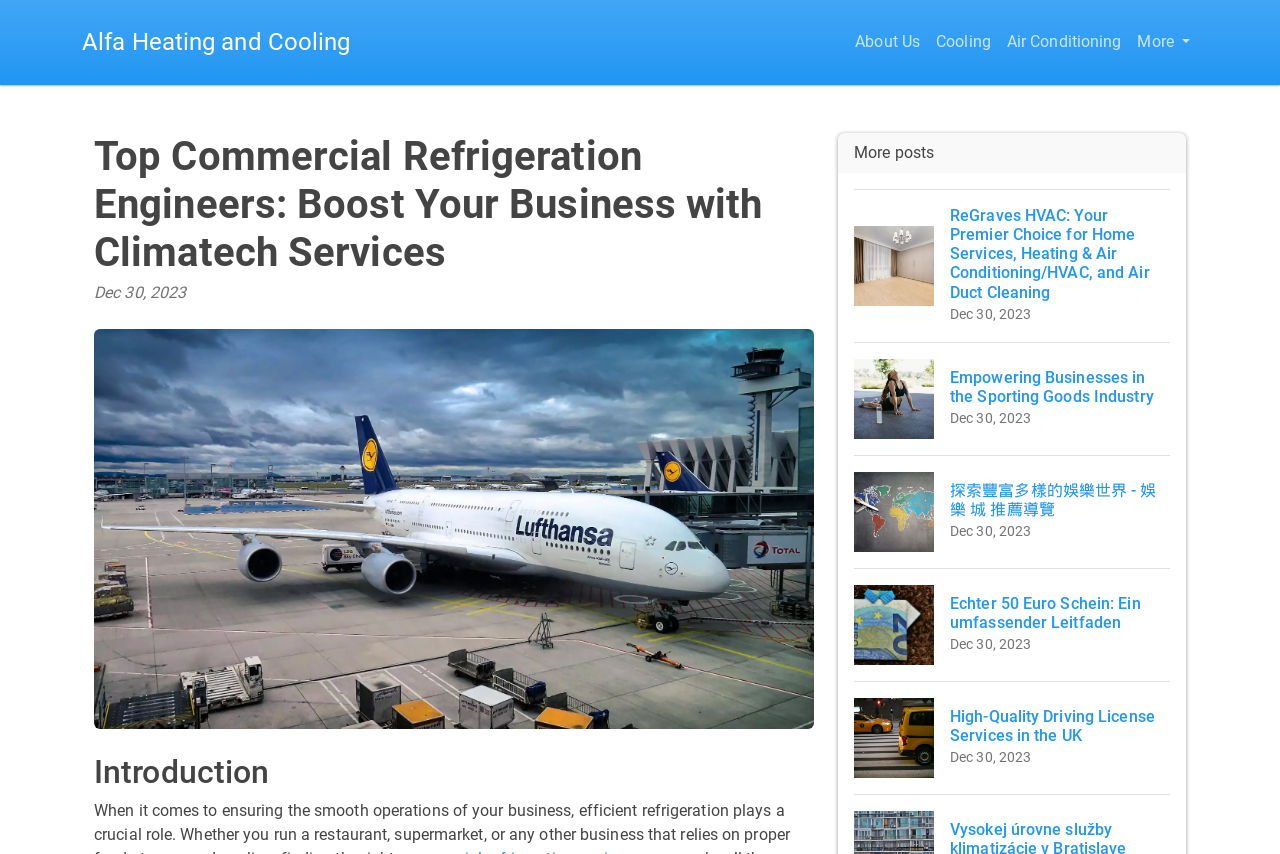What type of services does Climatech Services offer?
Based on the image content, provide your answer in one word or a short phrase.

Heating and air conditioning